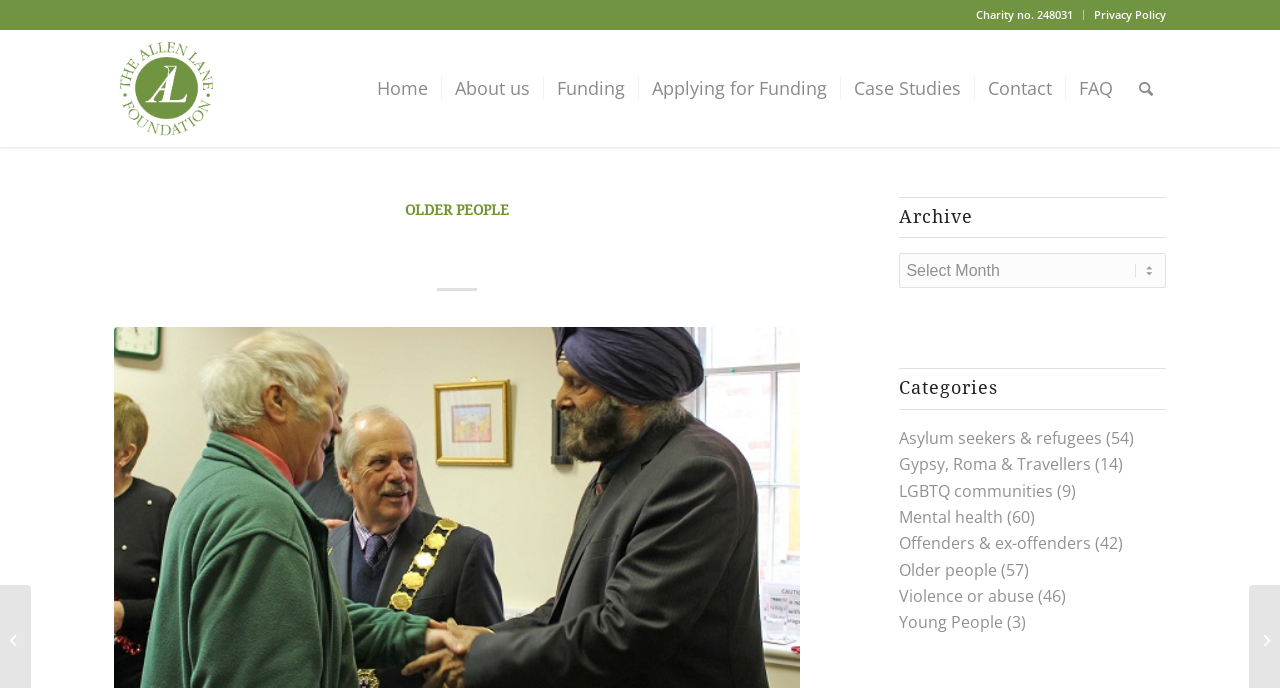How many links are there under the 'Categories' heading? Using the information from the screenshot, answer with a single word or phrase.

9